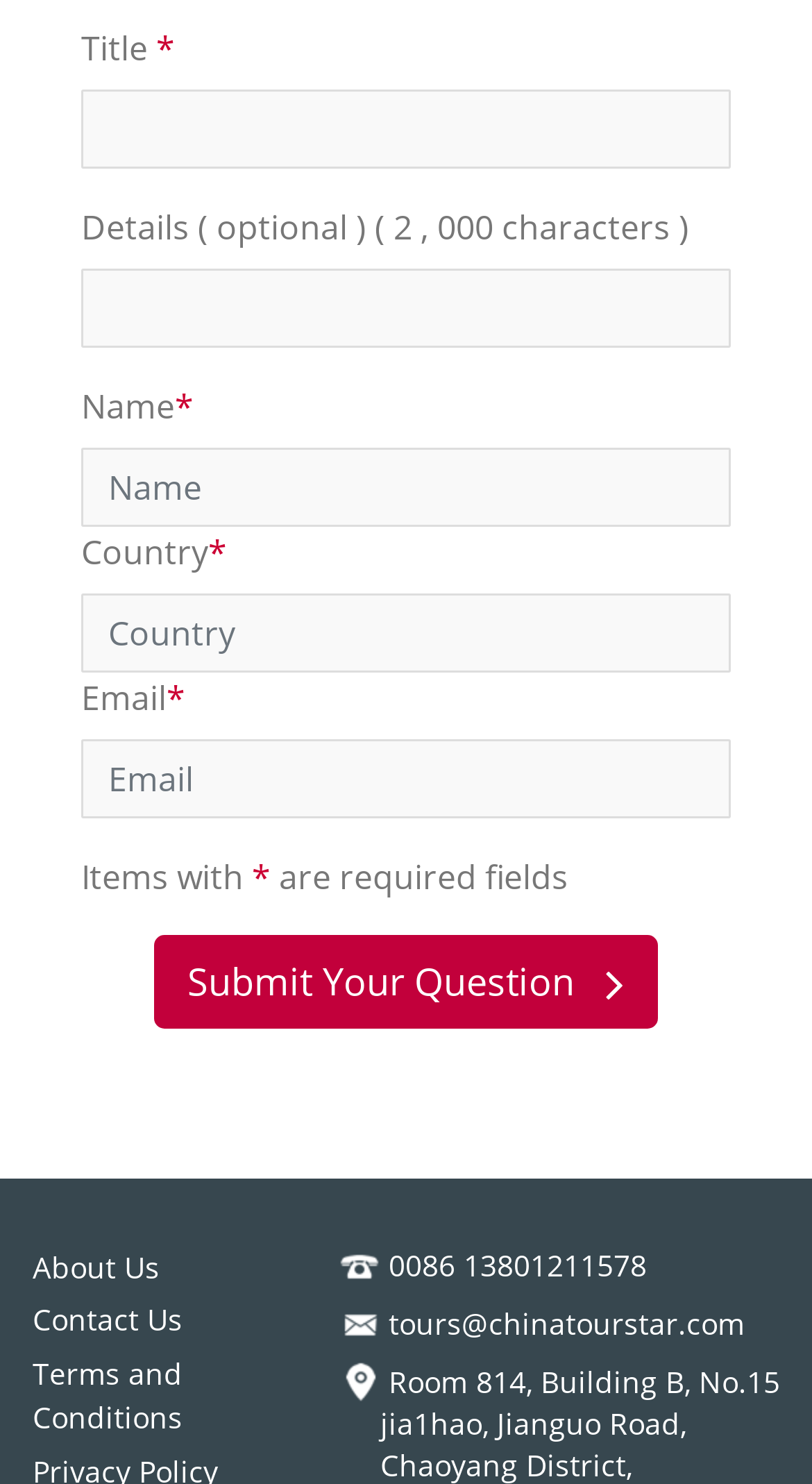How many required fields are there in the form?
Use the screenshot to answer the question with a single word or phrase.

4